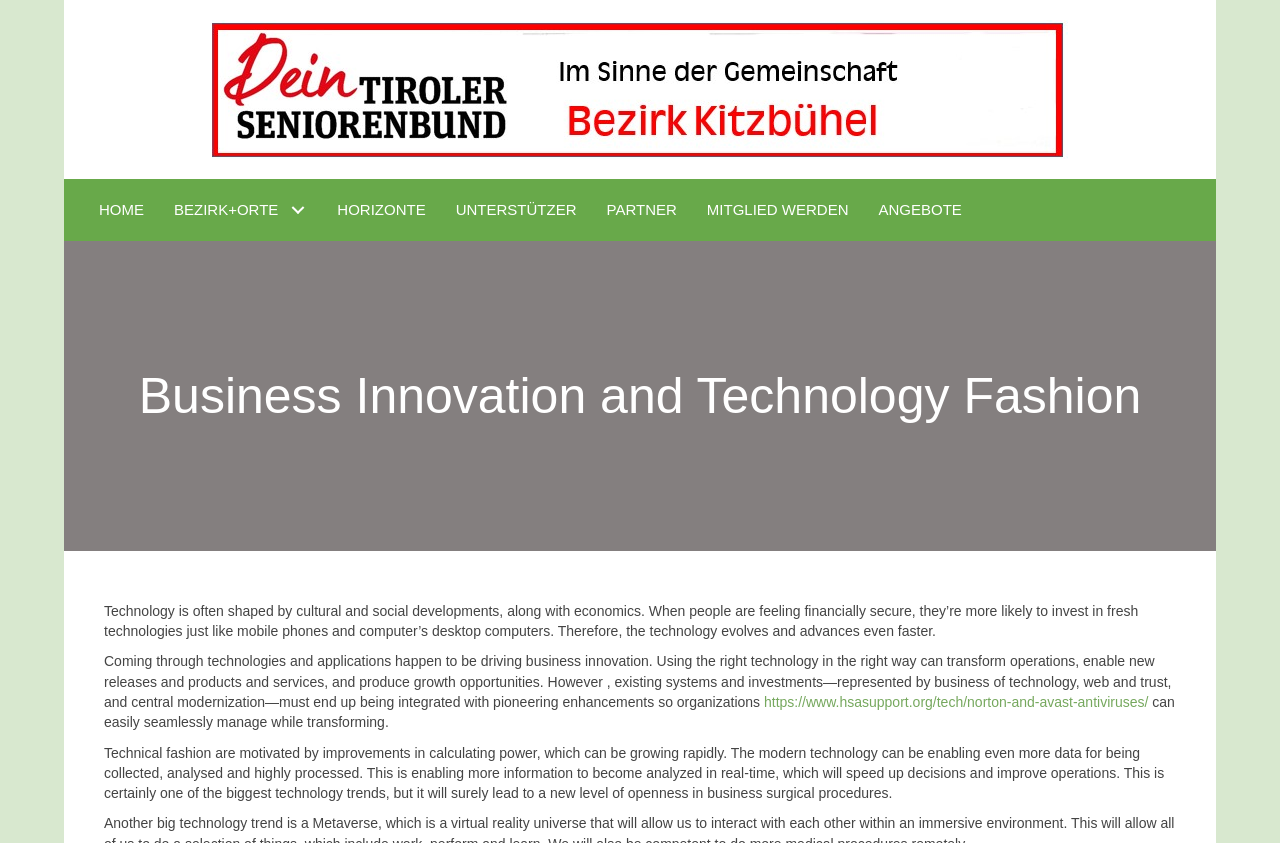Please provide the main heading of the webpage content.

Business Innovation and Technology Fashion